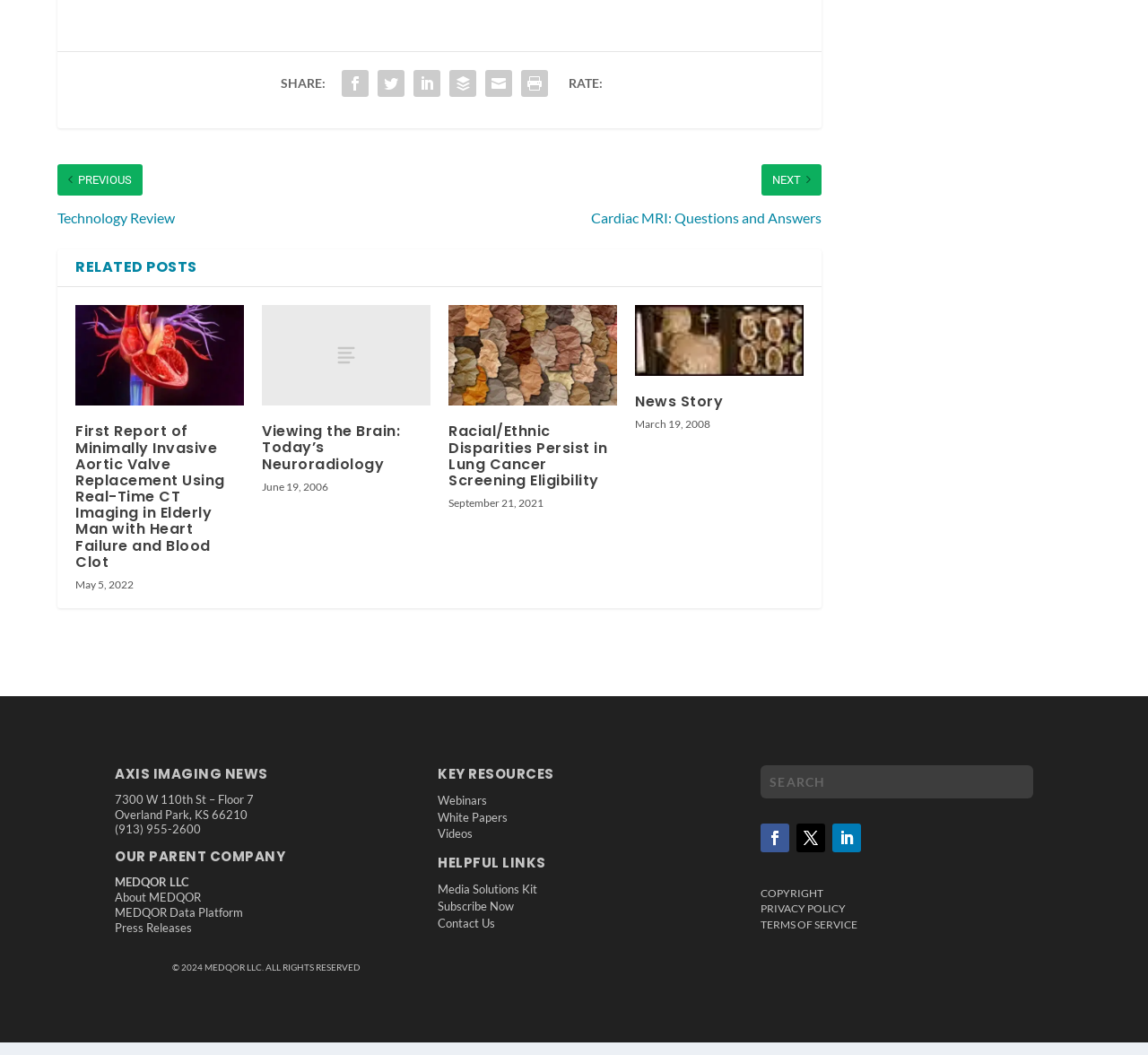Provide the bounding box coordinates for the area that should be clicked to complete the instruction: "Search for news".

[0.663, 0.741, 0.9, 0.773]